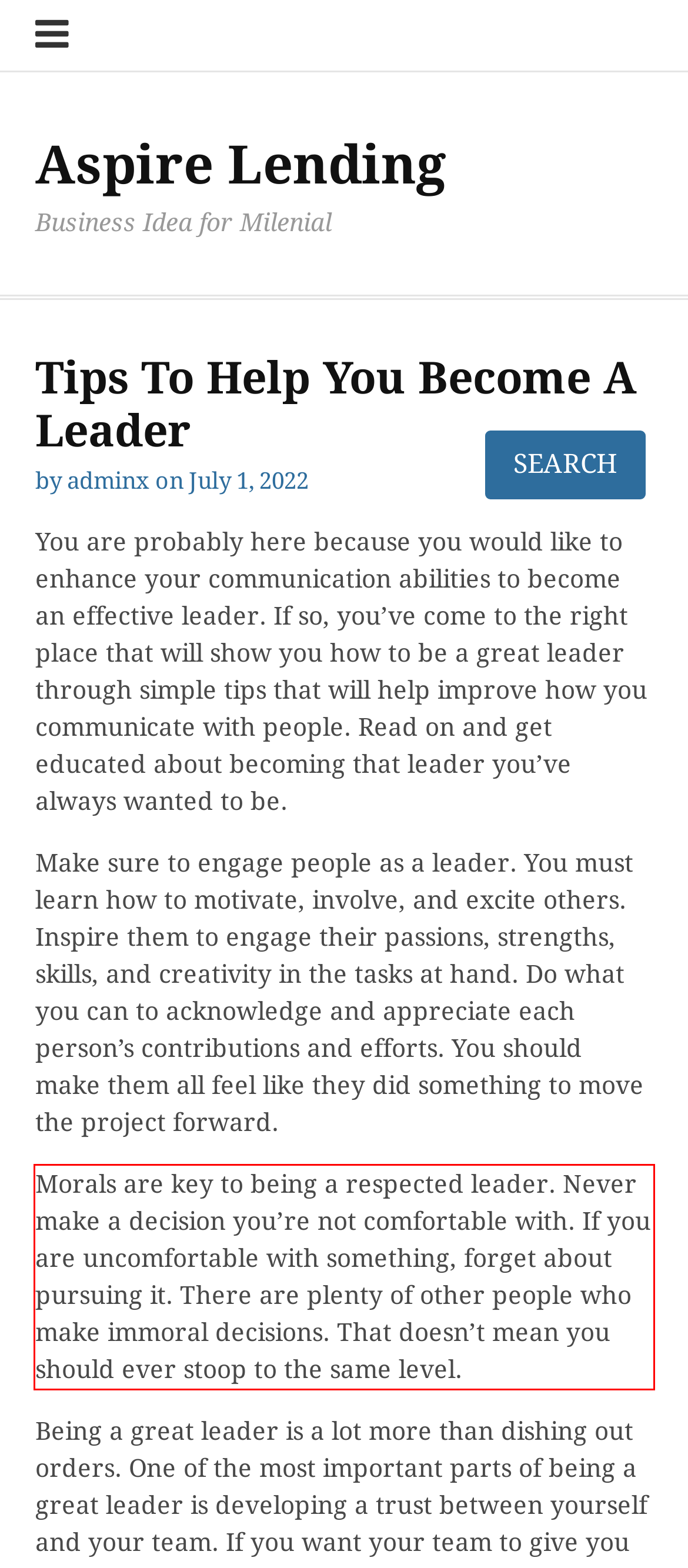Given the screenshot of a webpage, identify the red rectangle bounding box and recognize the text content inside it, generating the extracted text.

Morals are key to being a respected leader. Never make a decision you’re not comfortable with. If you are uncomfortable with something, forget about pursuing it. There are plenty of other people who make immoral decisions. That doesn’t mean you should ever stoop to the same level.